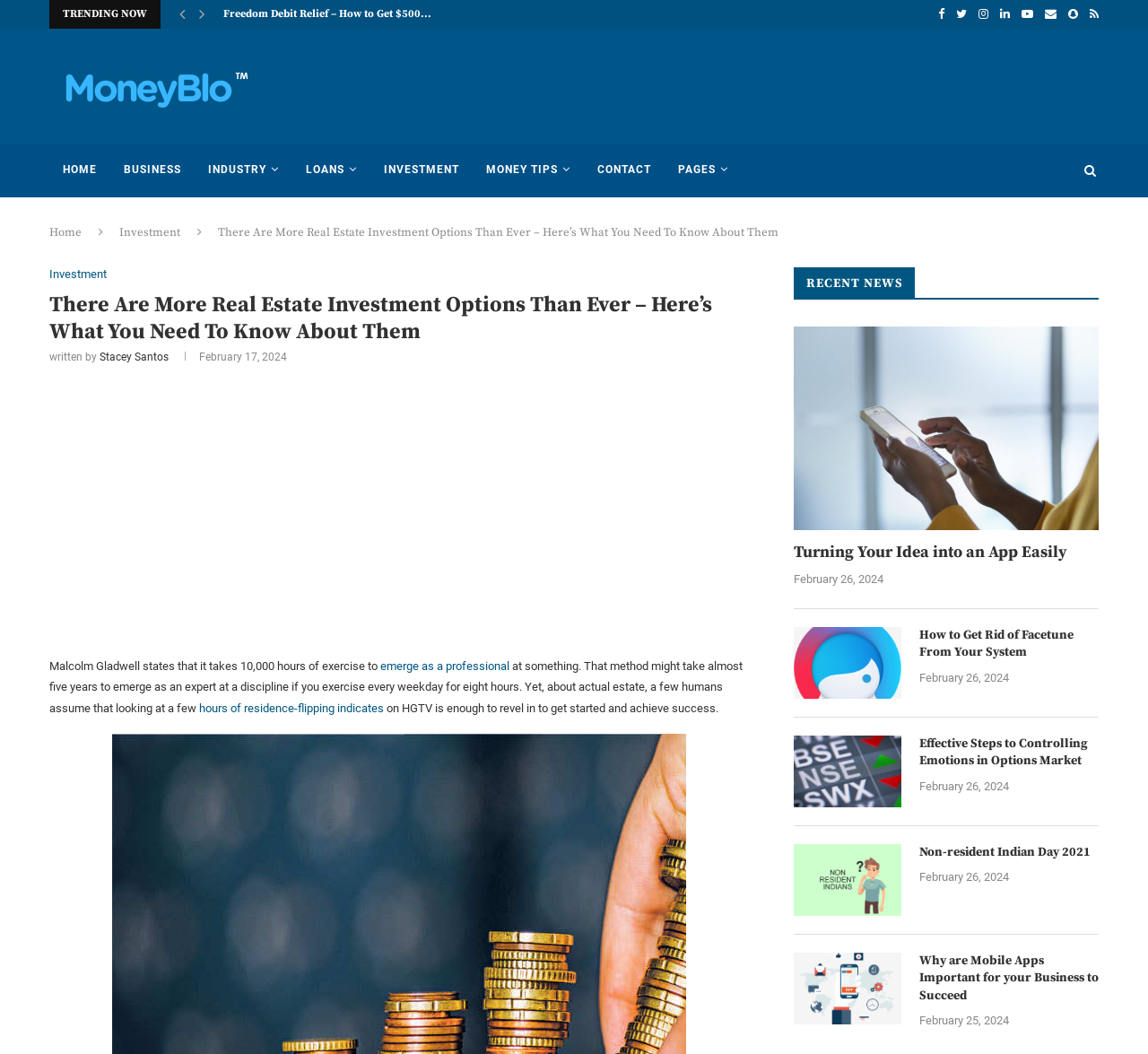Who is the author of the article?
Based on the image, give a concise answer in the form of a single word or short phrase.

Stacey Santos